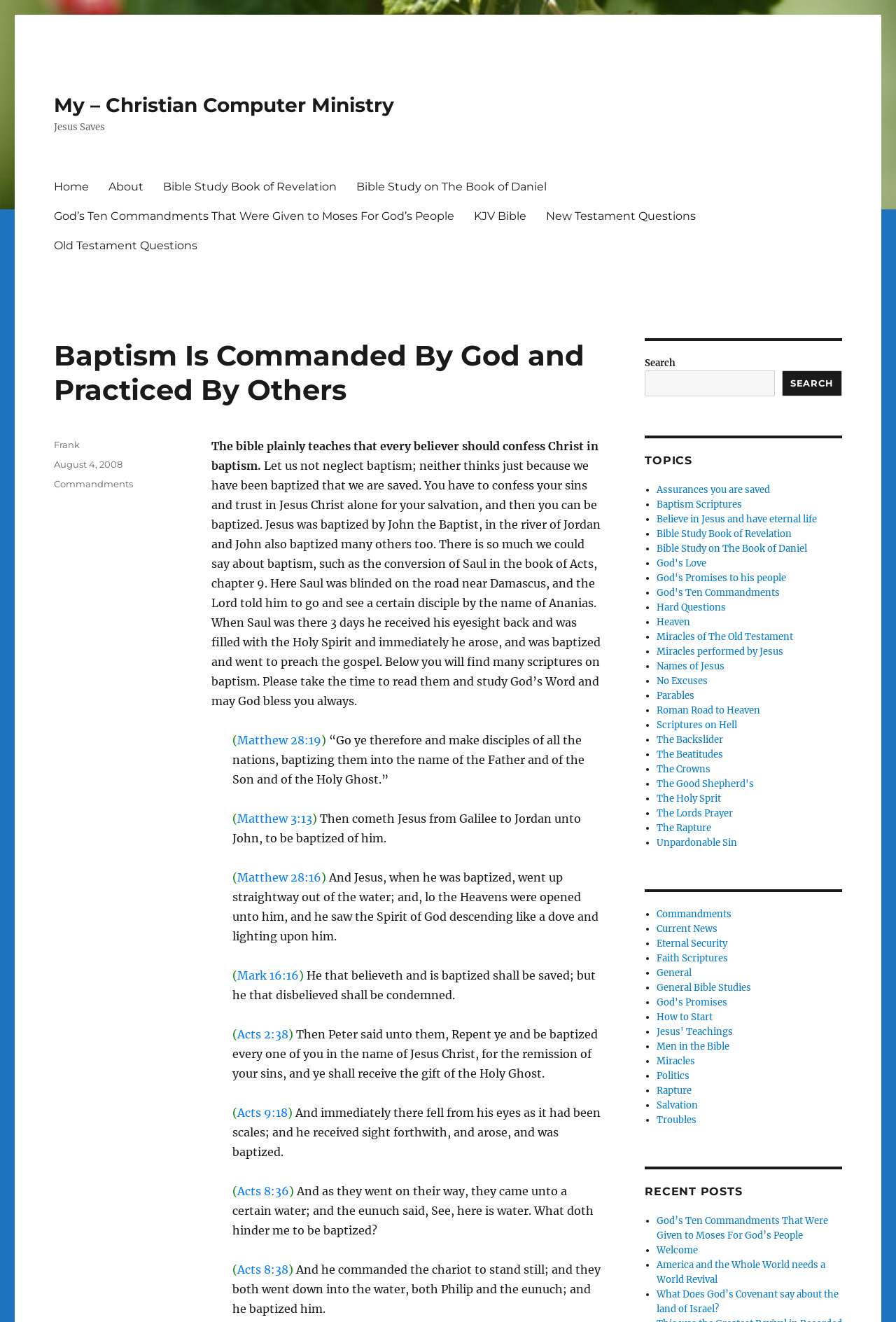Please find and report the bounding box coordinates of the element to click in order to perform the following action: "Search for a topic". The coordinates should be expressed as four float numbers between 0 and 1, in the format [left, top, right, bottom].

[0.72, 0.28, 0.865, 0.3]